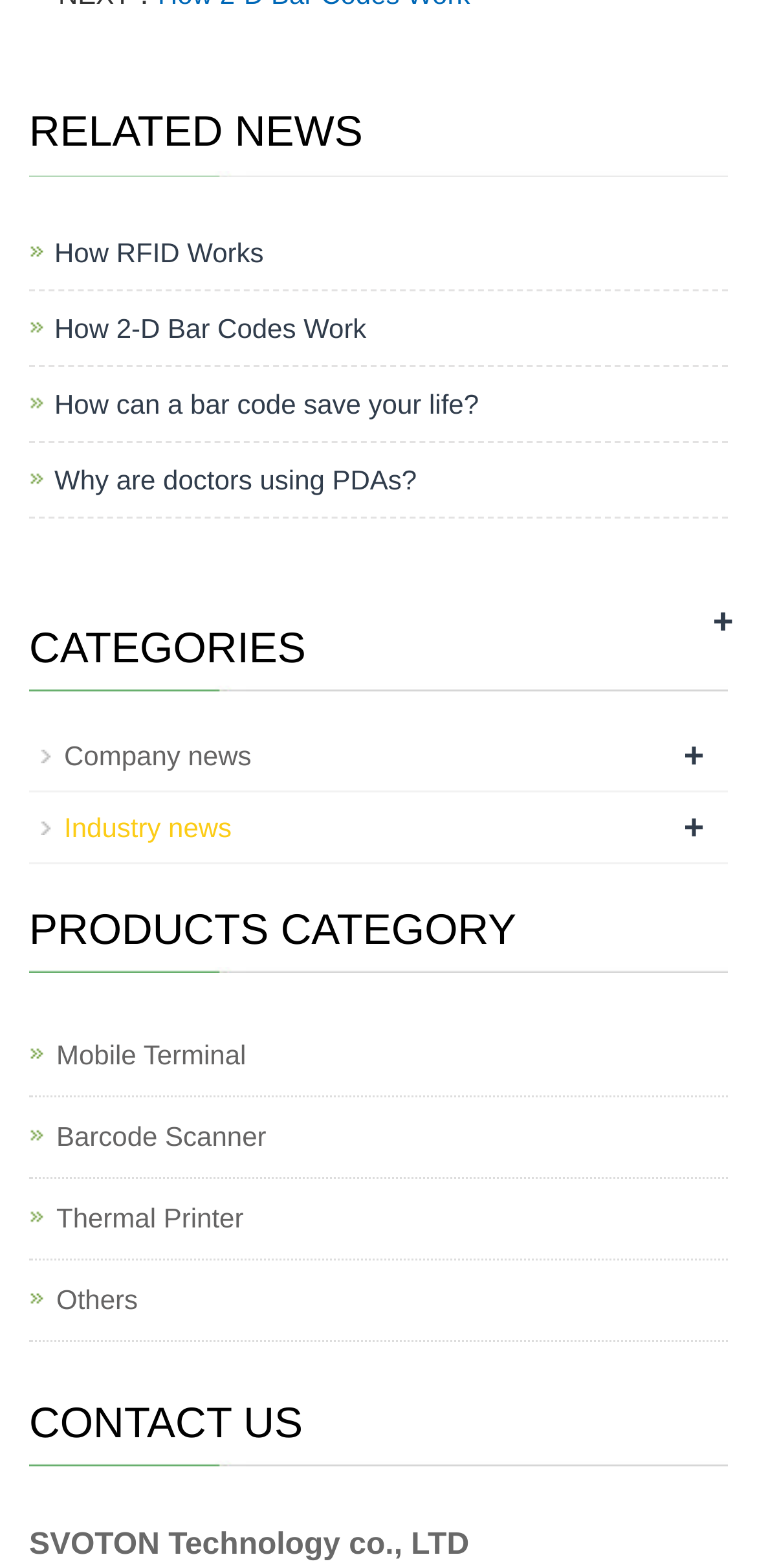Using the provided description: "How RFID Works", find the bounding box coordinates of the corresponding UI element. The output should be four float numbers between 0 and 1, in the format [left, top, right, bottom].

[0.072, 0.147, 0.348, 0.174]